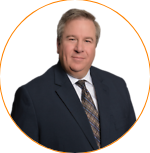Please reply to the following question using a single word or phrase: 
What is Rick E. Rayl's area of specialization?

Eminent domain, inverse condemnation, and real estate valuation disputes